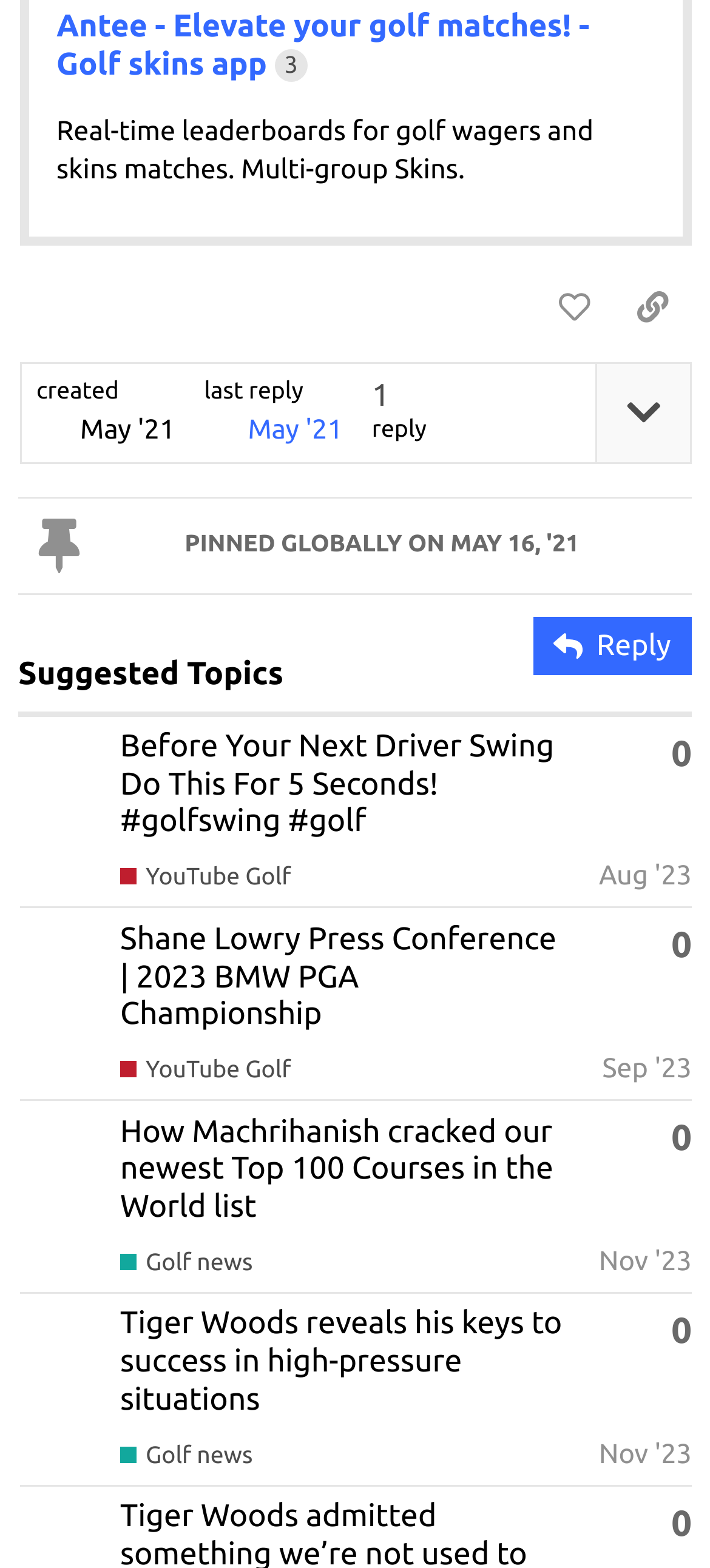Please identify the bounding box coordinates of the element's region that needs to be clicked to fulfill the following instruction: "Click the 'Reply' button". The bounding box coordinates should consist of four float numbers between 0 and 1, i.e., [left, top, right, bottom].

[0.751, 0.393, 0.974, 0.431]